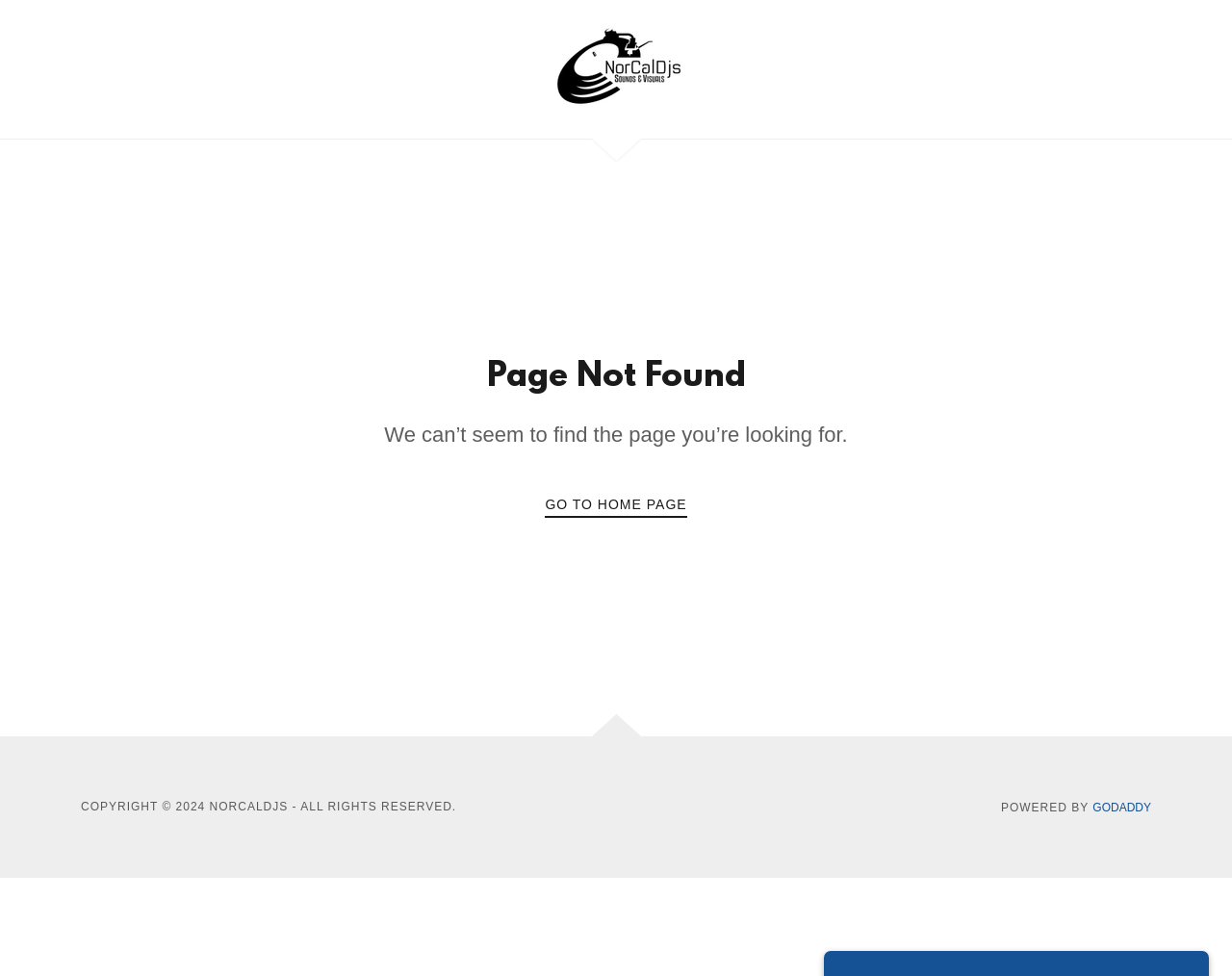Bounding box coordinates are specified in the format (top-left x, top-left y, bottom-right x, bottom-right y). All values are floating point numbers bounded between 0 and 1. Please provide the bounding box coordinate of the region this sentence describes: Go To Home Page

[0.442, 0.491, 0.558, 0.531]